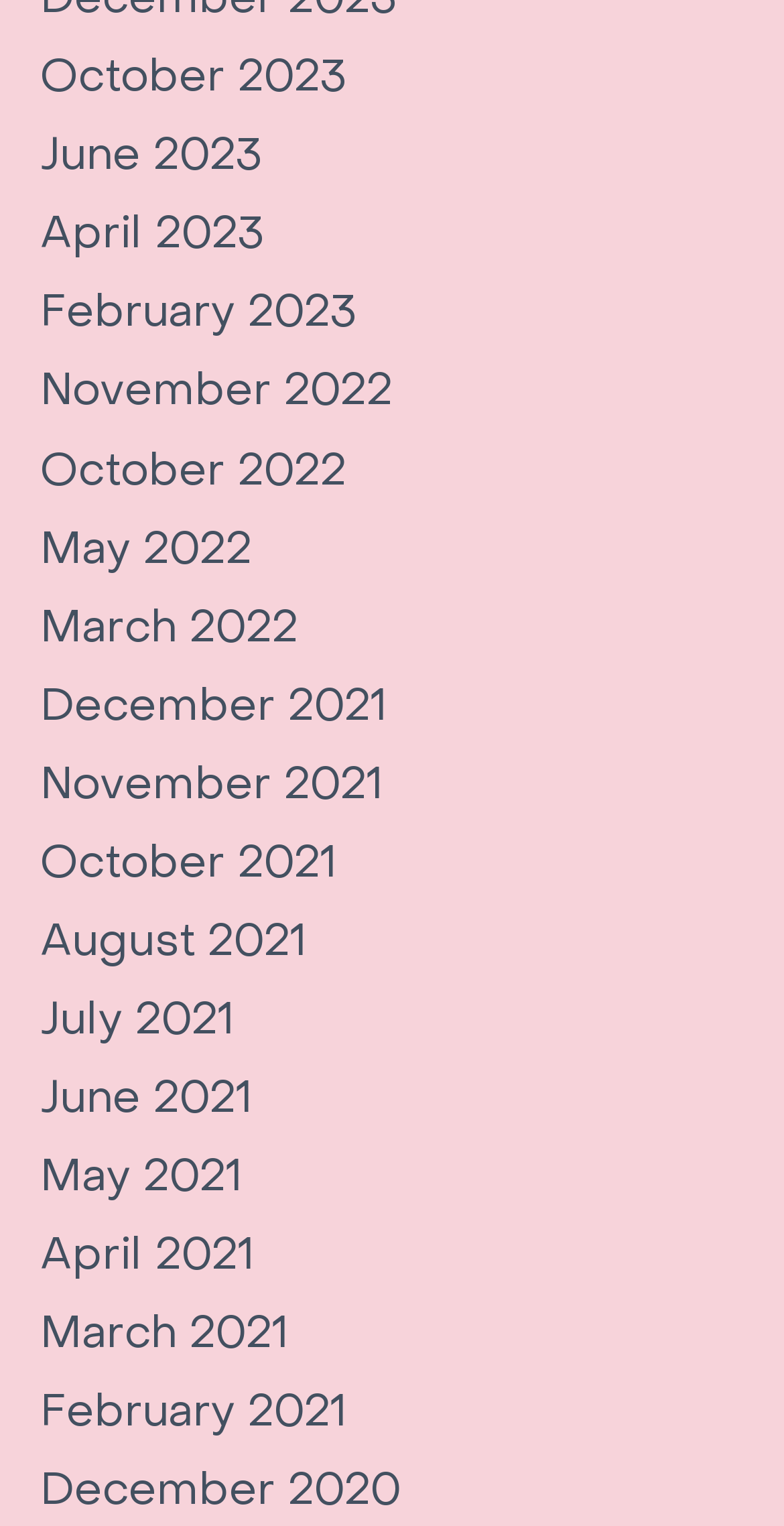Please identify the bounding box coordinates of the area that needs to be clicked to follow this instruction: "view October 2023".

[0.051, 0.032, 0.441, 0.069]